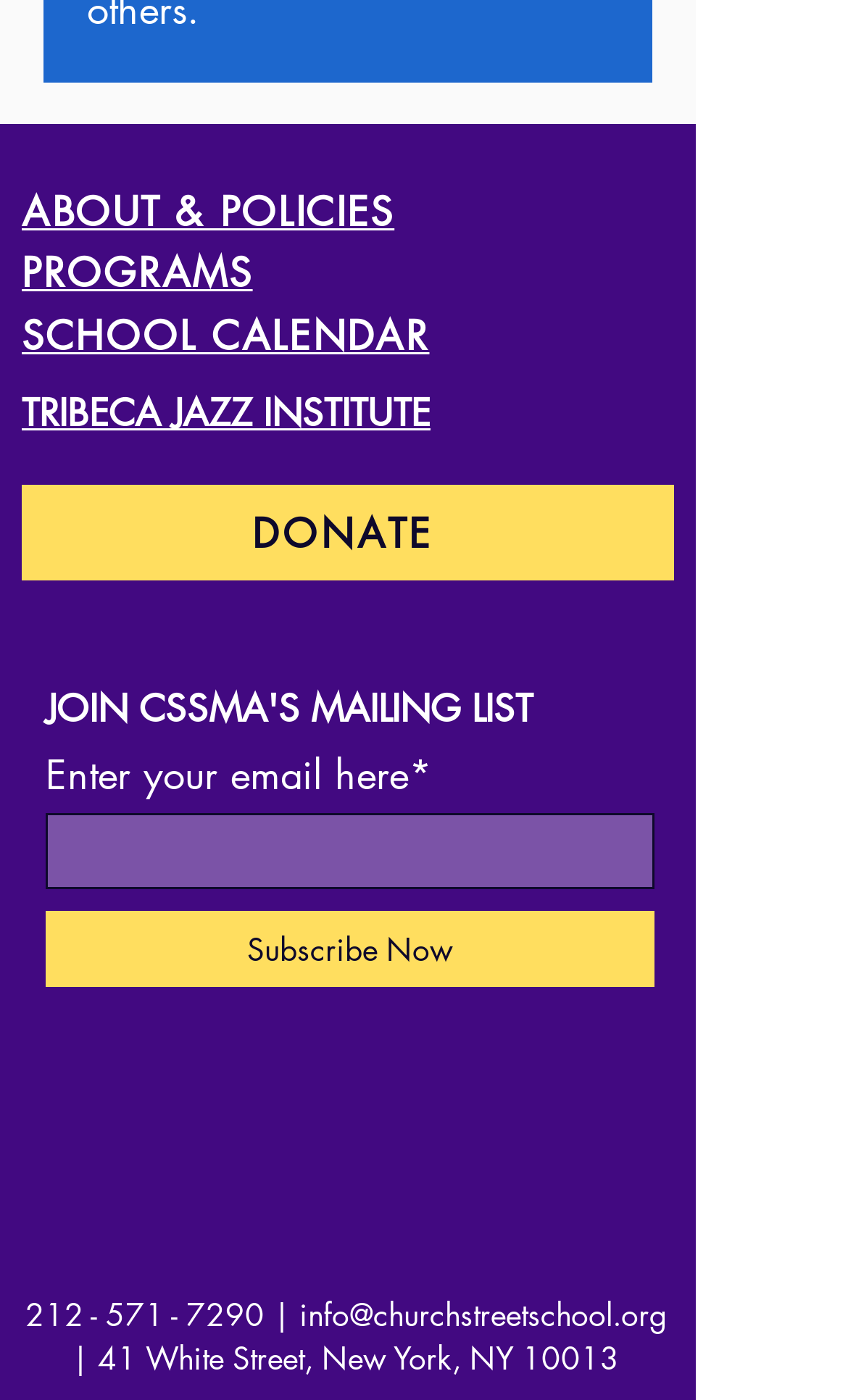Specify the bounding box coordinates of the area to click in order to follow the given instruction: "Contact the school through email."

[0.353, 0.924, 0.786, 0.954]